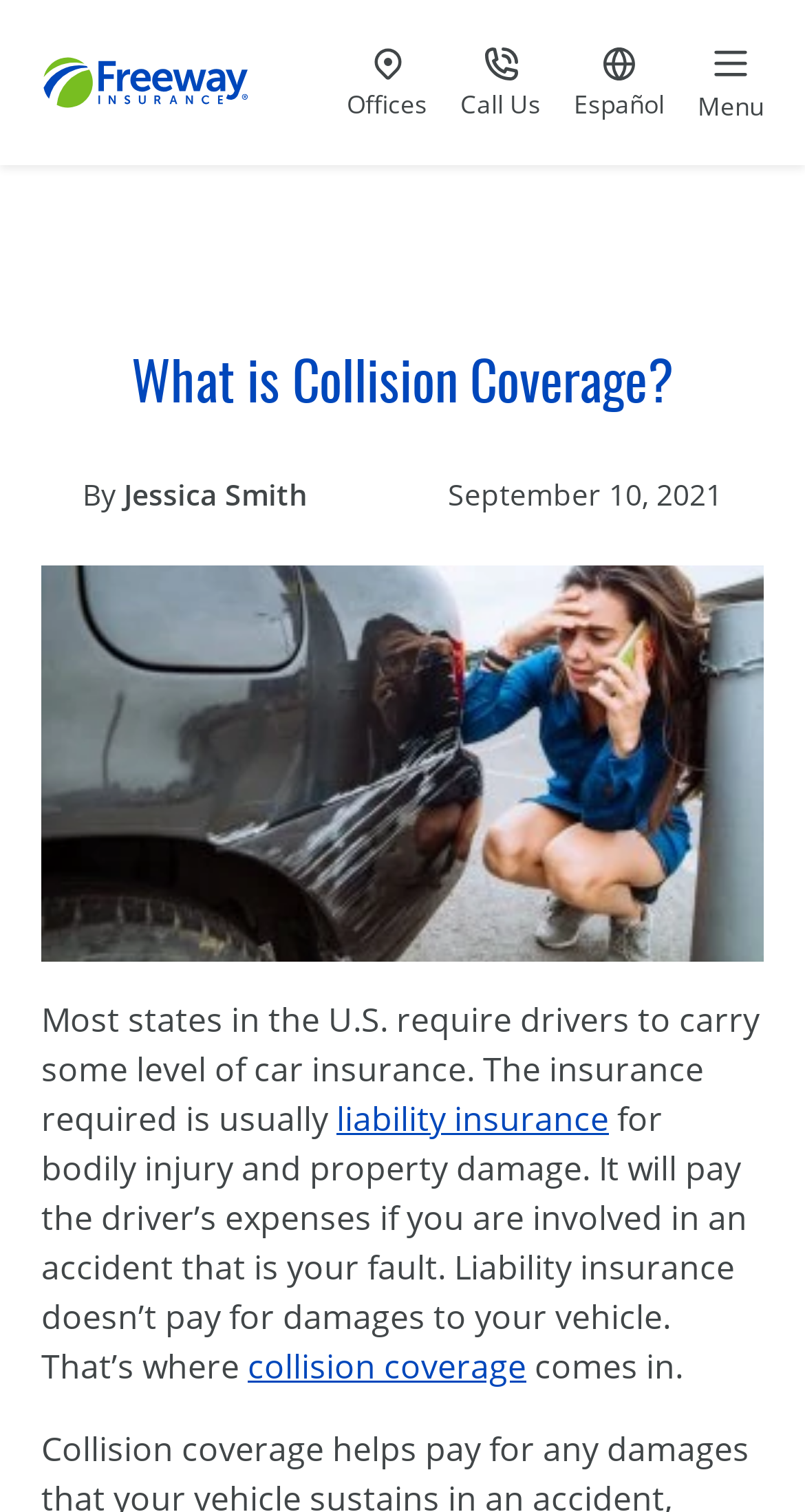Could you highlight the region that needs to be clicked to execute the instruction: "Go to site in Spanish / Español"?

[0.713, 0.031, 0.826, 0.078]